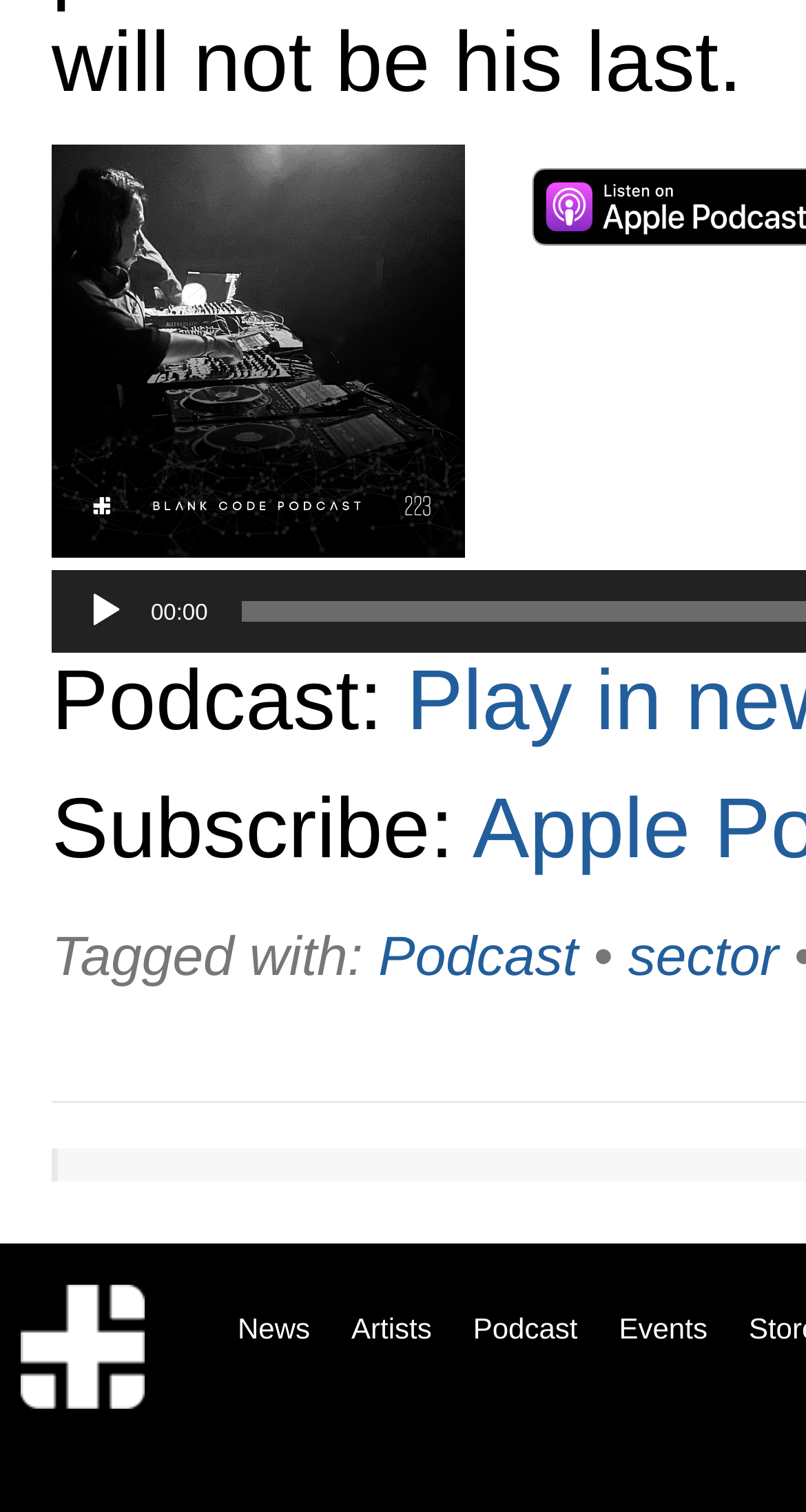What is the logo image at the top?
Answer with a single word or phrase, using the screenshot for reference.

Blank Code